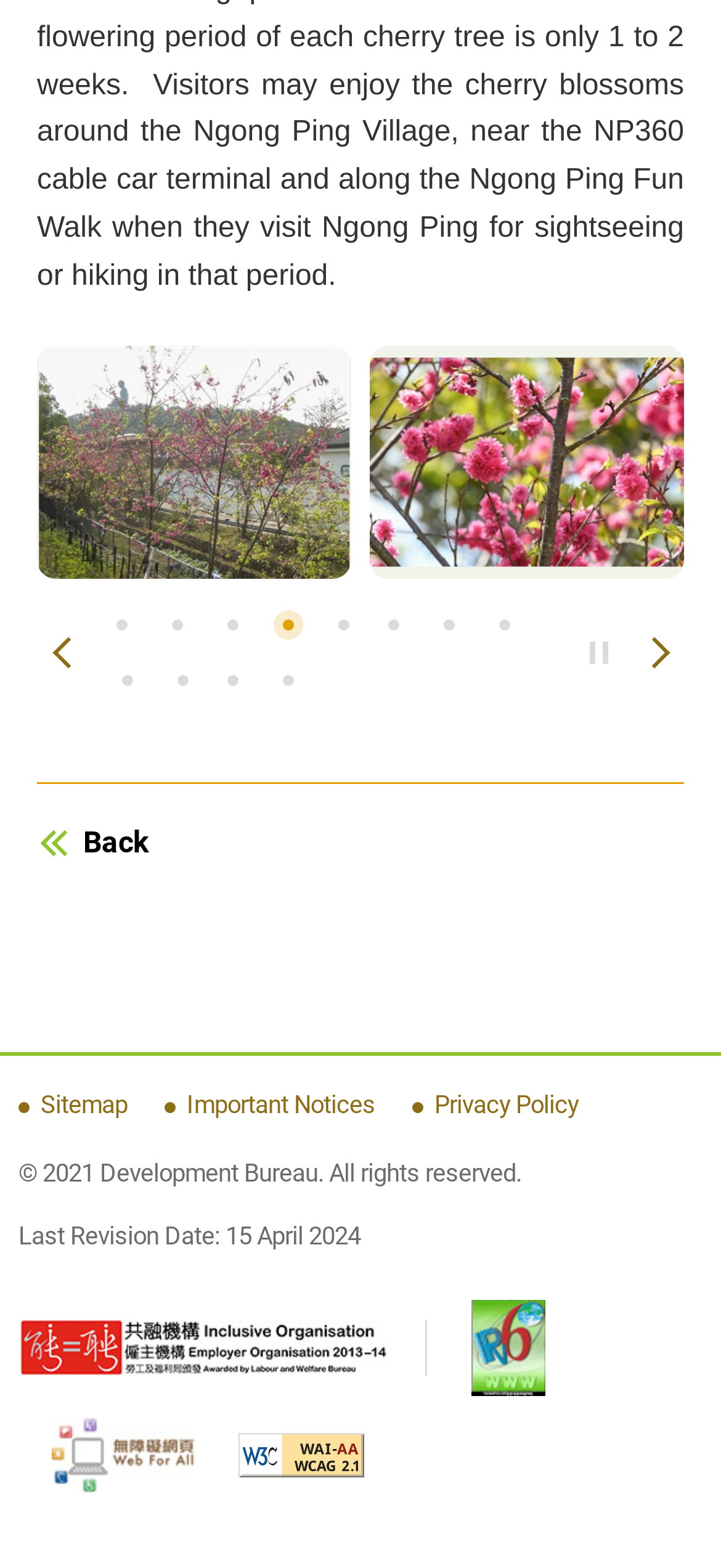Please determine the bounding box coordinates of the section I need to click to accomplish this instruction: "View the next slide".

[0.887, 0.398, 0.949, 0.434]